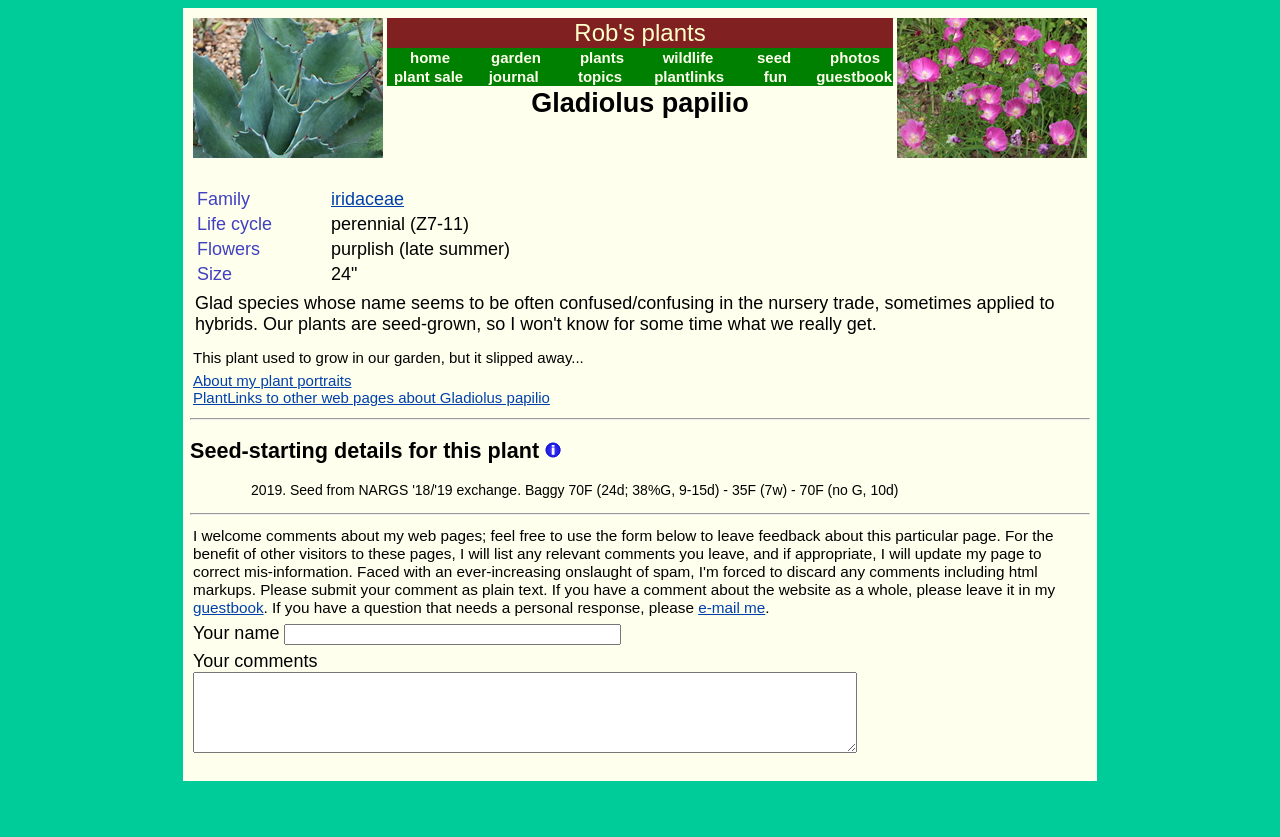Provide the bounding box coordinates of the HTML element this sentence describes: "plant sale". The bounding box coordinates consist of four float numbers between 0 and 1, i.e., [left, top, right, bottom].

[0.308, 0.081, 0.362, 0.102]